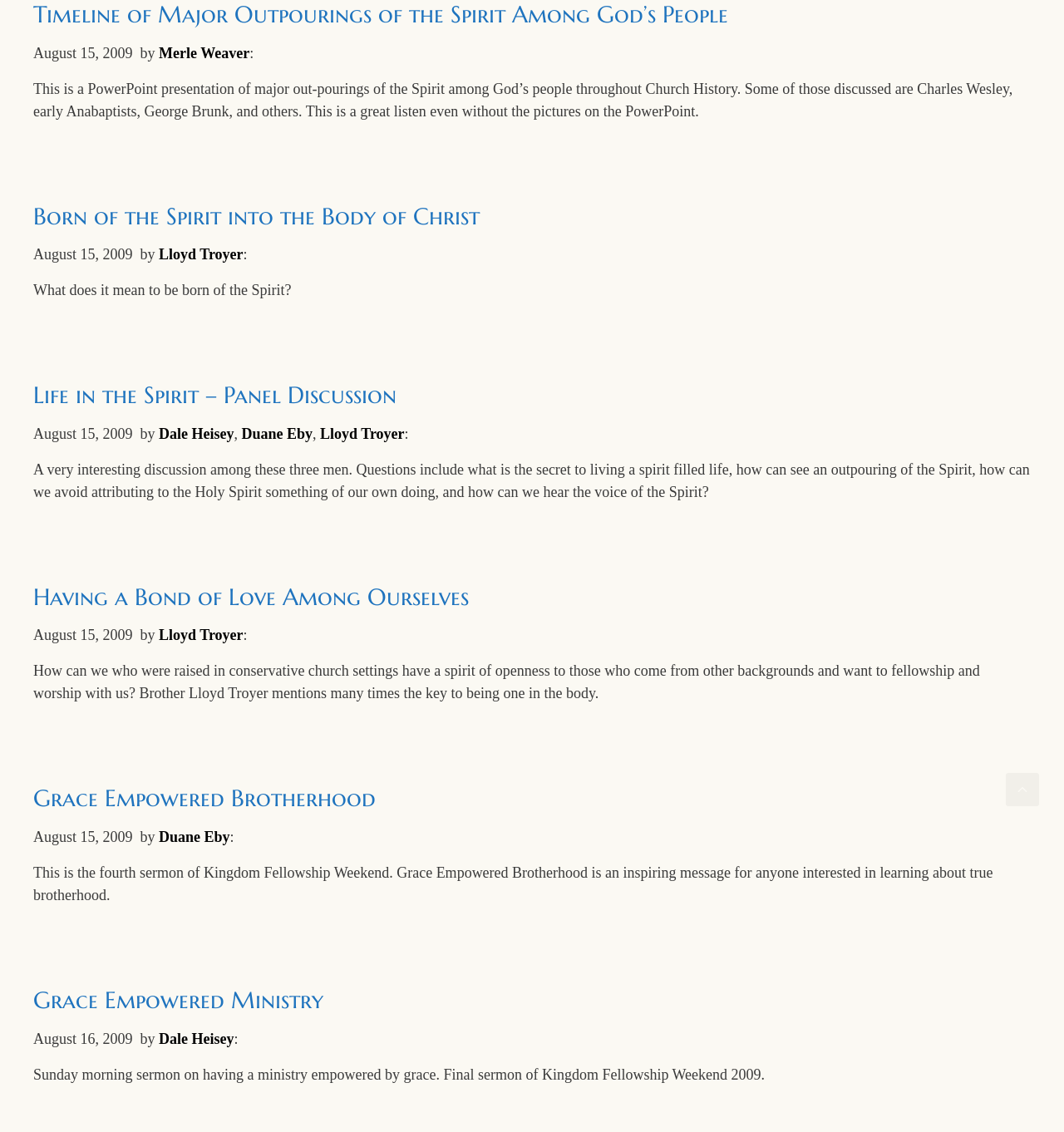Please determine the bounding box of the UI element that matches this description: Grace Empowered Brotherhood. The coordinates should be given as (top-left x, top-left y, bottom-right x, bottom-right y), with all values between 0 and 1.

[0.031, 0.693, 0.353, 0.718]